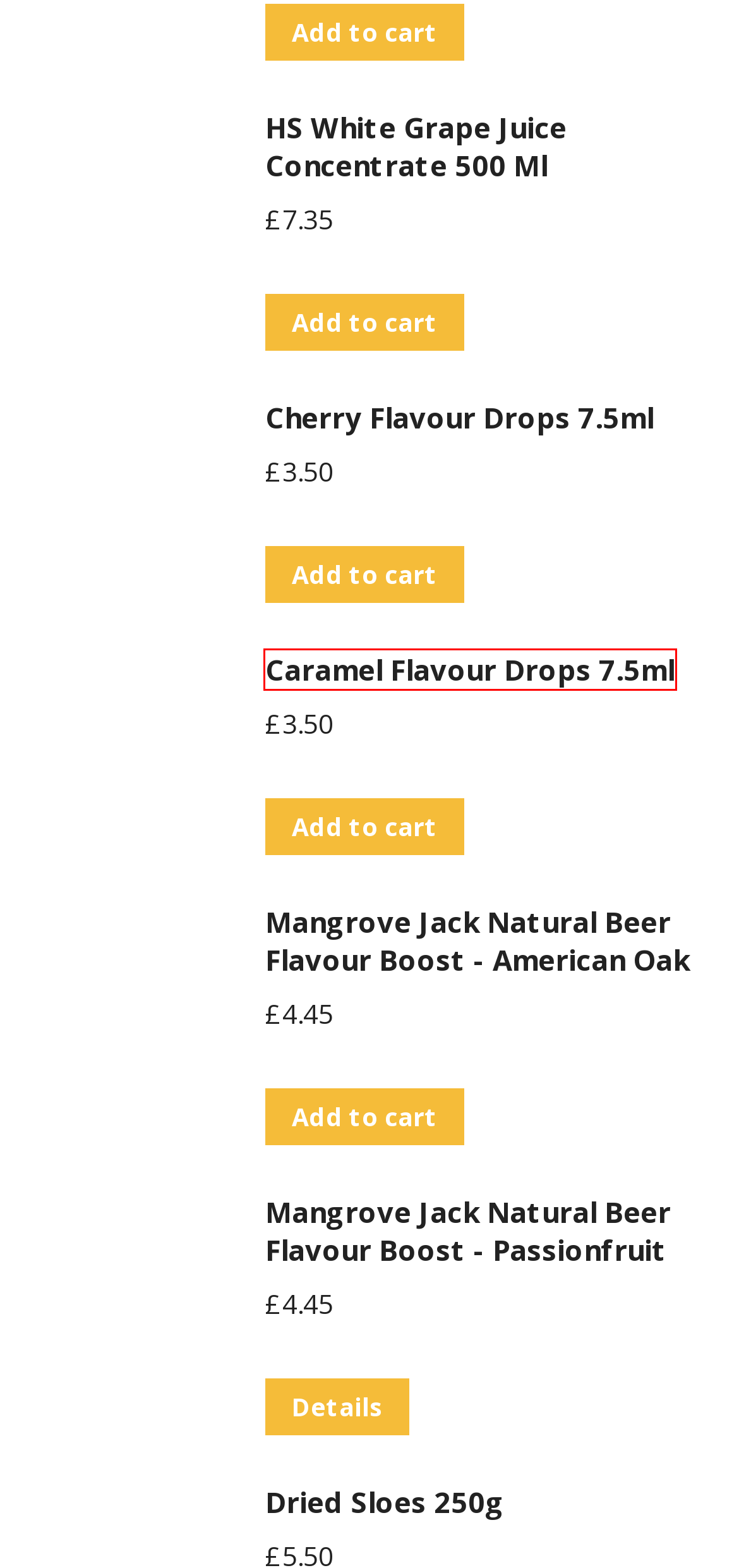You are presented with a screenshot of a webpage containing a red bounding box around a particular UI element. Select the best webpage description that matches the new webpage after clicking the element within the bounding box. Here are the candidates:
A. English Pale Ale 4.5% - Brew Day
B. Grainfather S40 Brewing System - Brew Day
C. Caramel Flavour Drops 7.5ml - Brew Day
D. Mangrove Jack Natural Beer Flavour Boost - Passionfruit - Brew Day
E. Dried Sloes 250g - Brew Day
F. Mangrove Jack Natural Beer Flavour Boost - American Oak - Brew Day
G. Cherry Flavour Drops 7.5ml - Brew Day
H. HS White Grape Juice Concentrate 500 ml - Brew Day

C